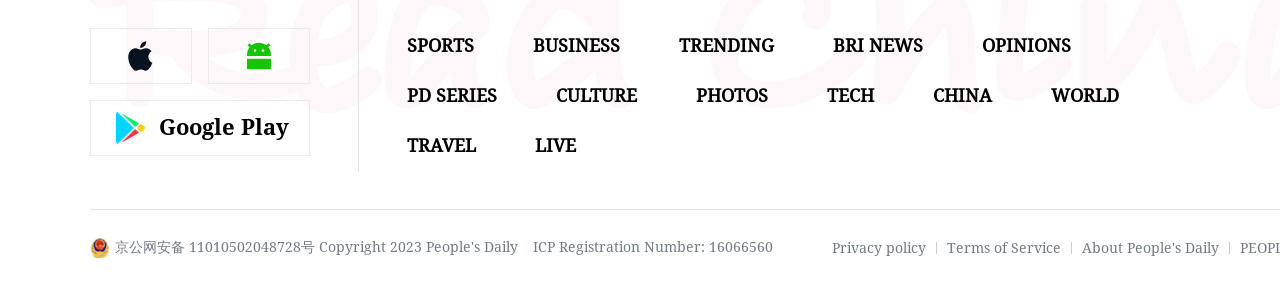Determine the bounding box coordinates for the region that must be clicked to execute the following instruction: "Read news about sports".

[0.318, 0.121, 0.37, 0.193]